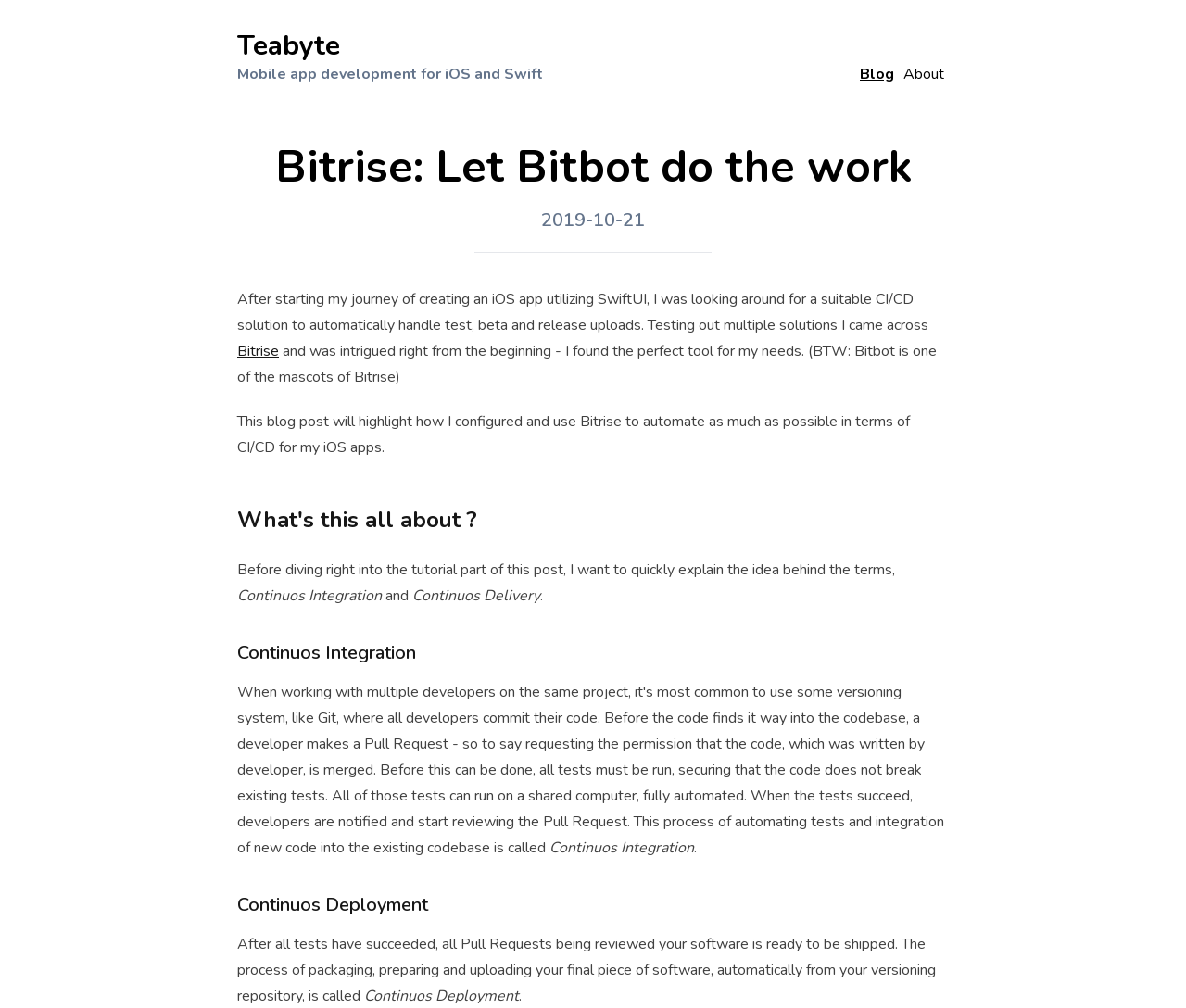Locate the bounding box coordinates for the element described below: "Bitrise". The coordinates must be four float values between 0 and 1, formatted as [left, top, right, bottom].

[0.2, 0.338, 0.235, 0.358]